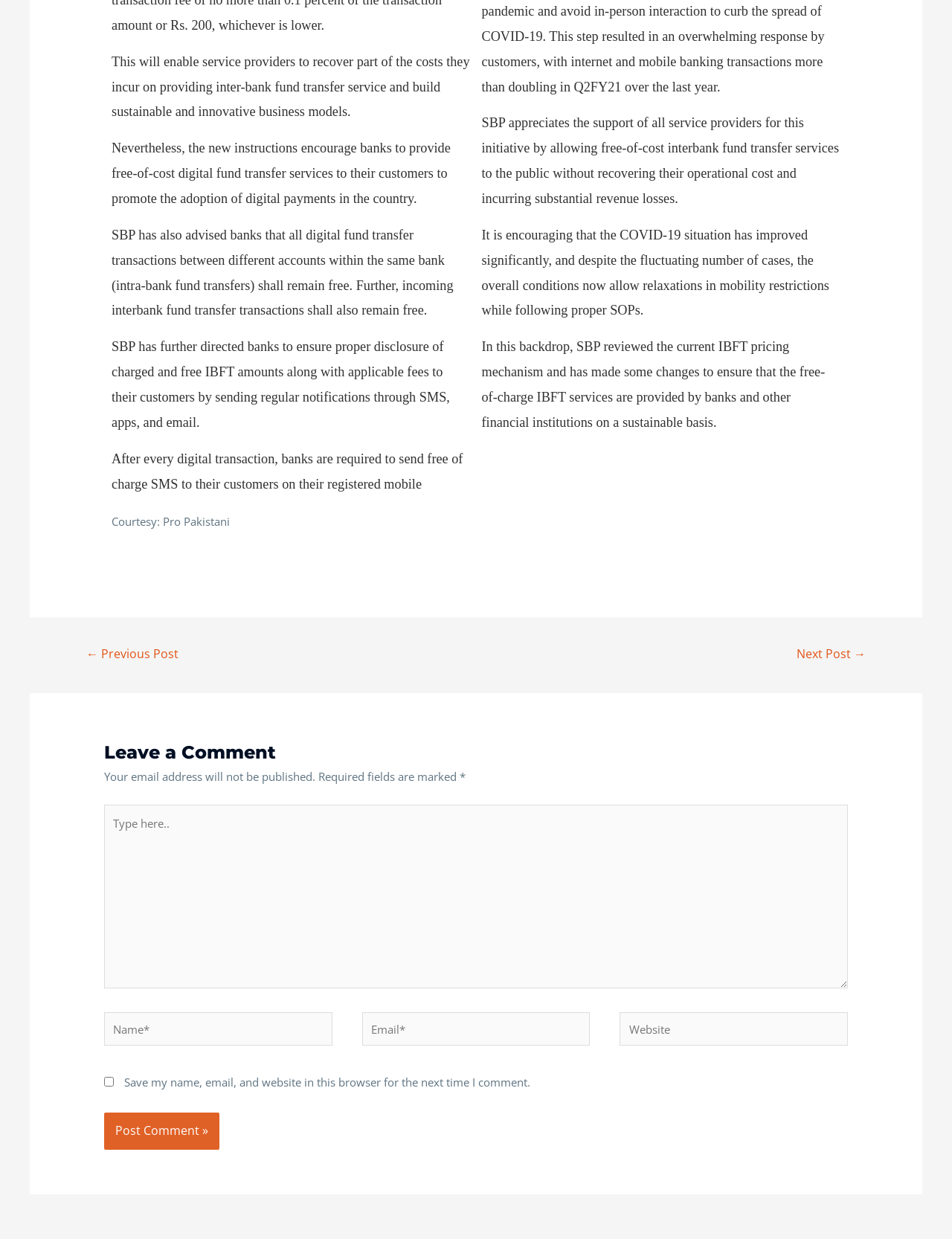Give a short answer using one word or phrase for the question:
What is required to be disclosed by banks to their customers?

Charged and free IBFT amounts along with applicable fees